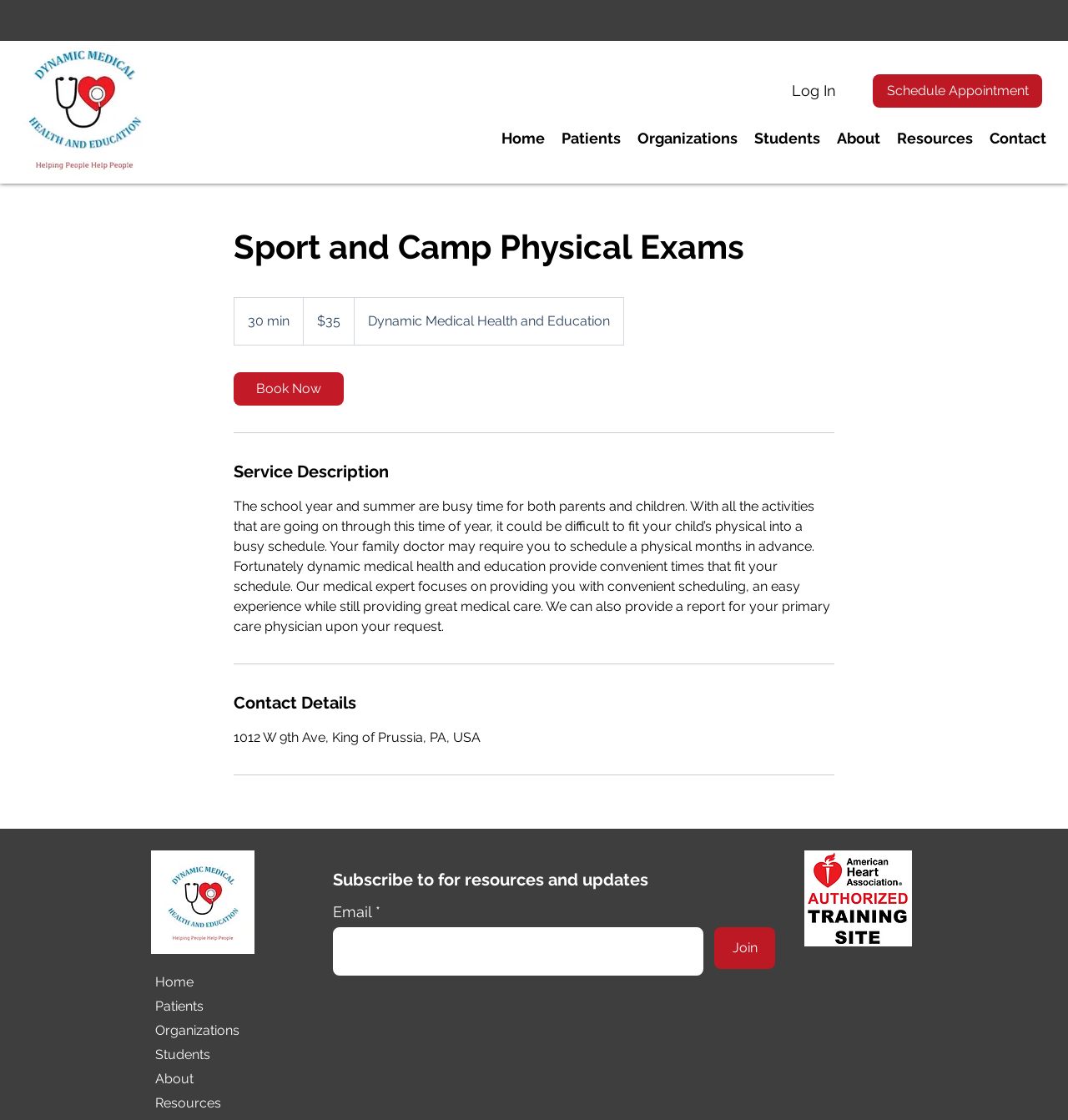Please find and give the text of the main heading on the webpage.

Sport and Camp Physical Exams